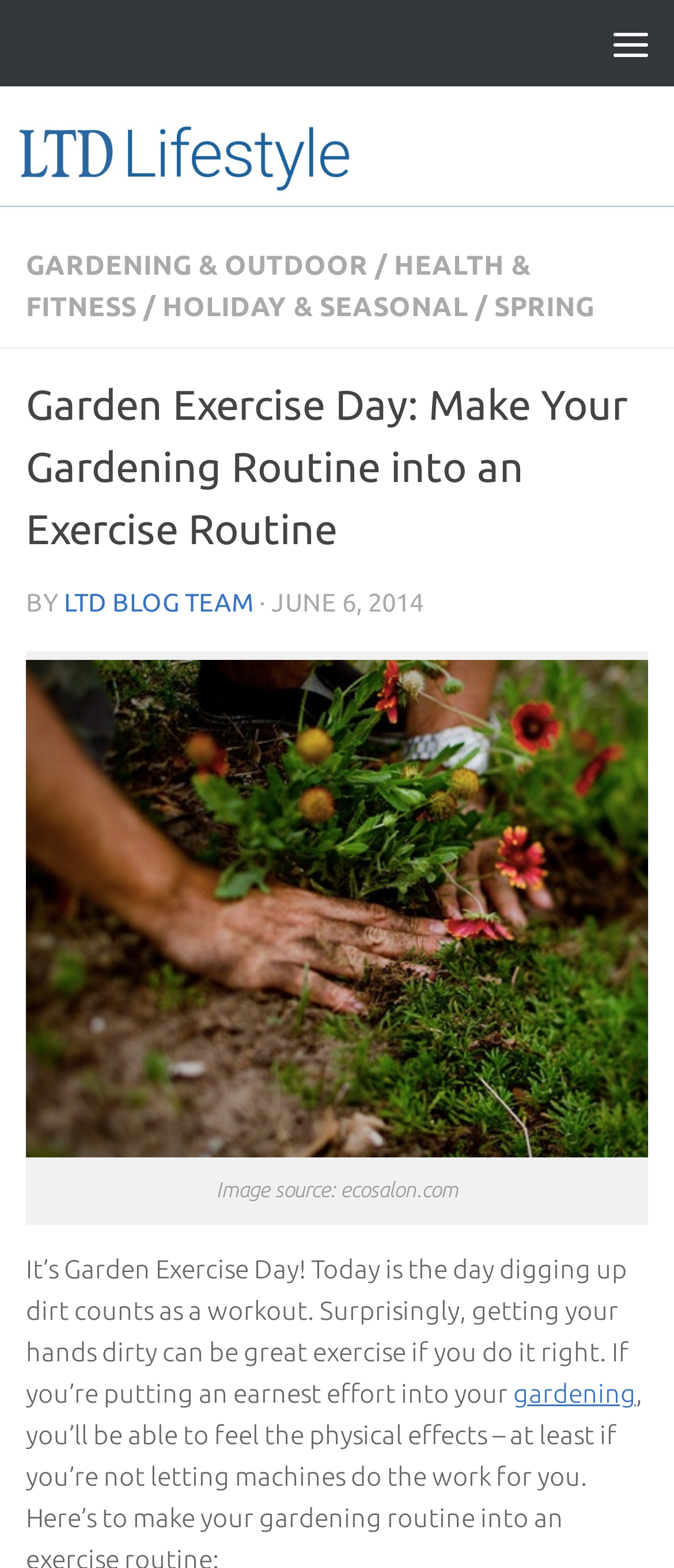Locate the bounding box coordinates of the element I should click to achieve the following instruction: "Read the article 'Garden Exercise Day: Make Your Gardening Routine into an Exercise Routine'".

[0.038, 0.239, 0.962, 0.358]